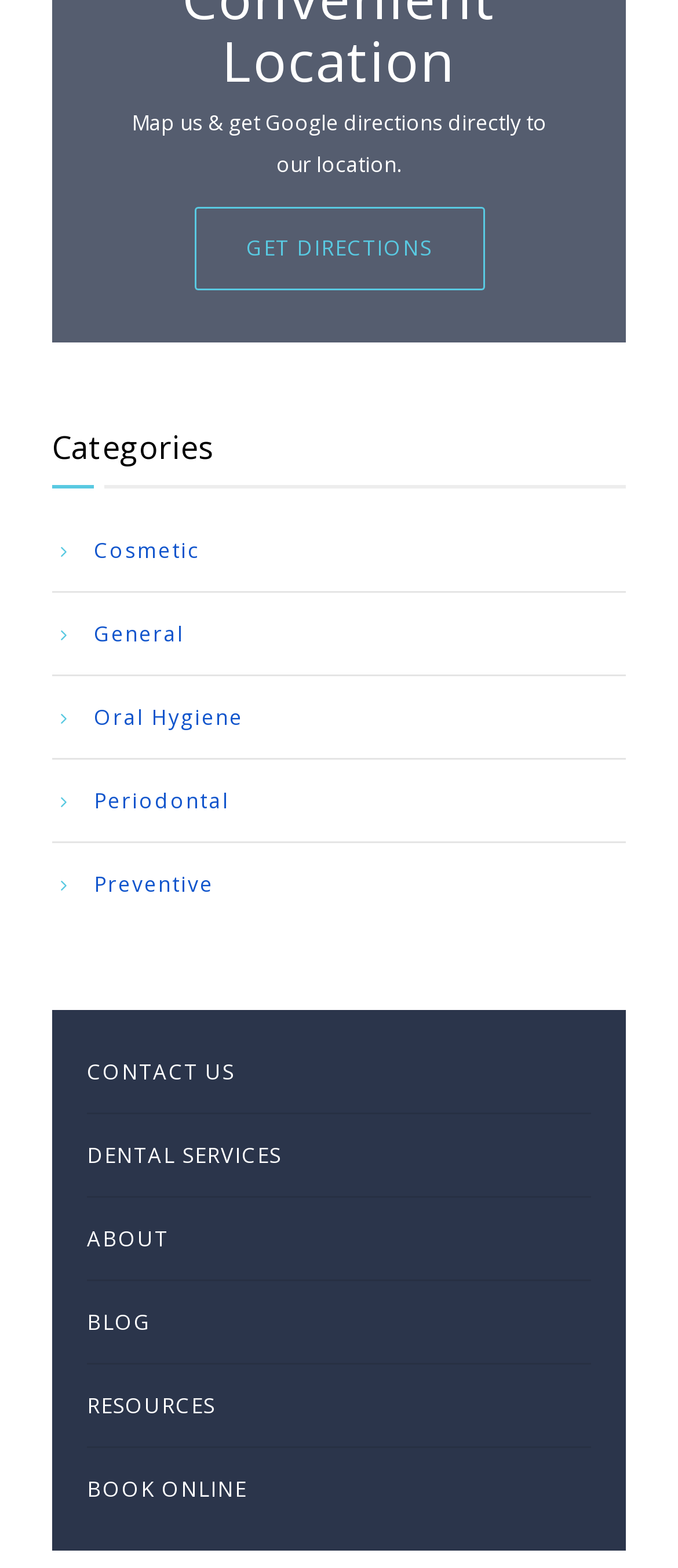Please provide a brief answer to the question using only one word or phrase: 
What is the second link under the 'Categories' heading?

General